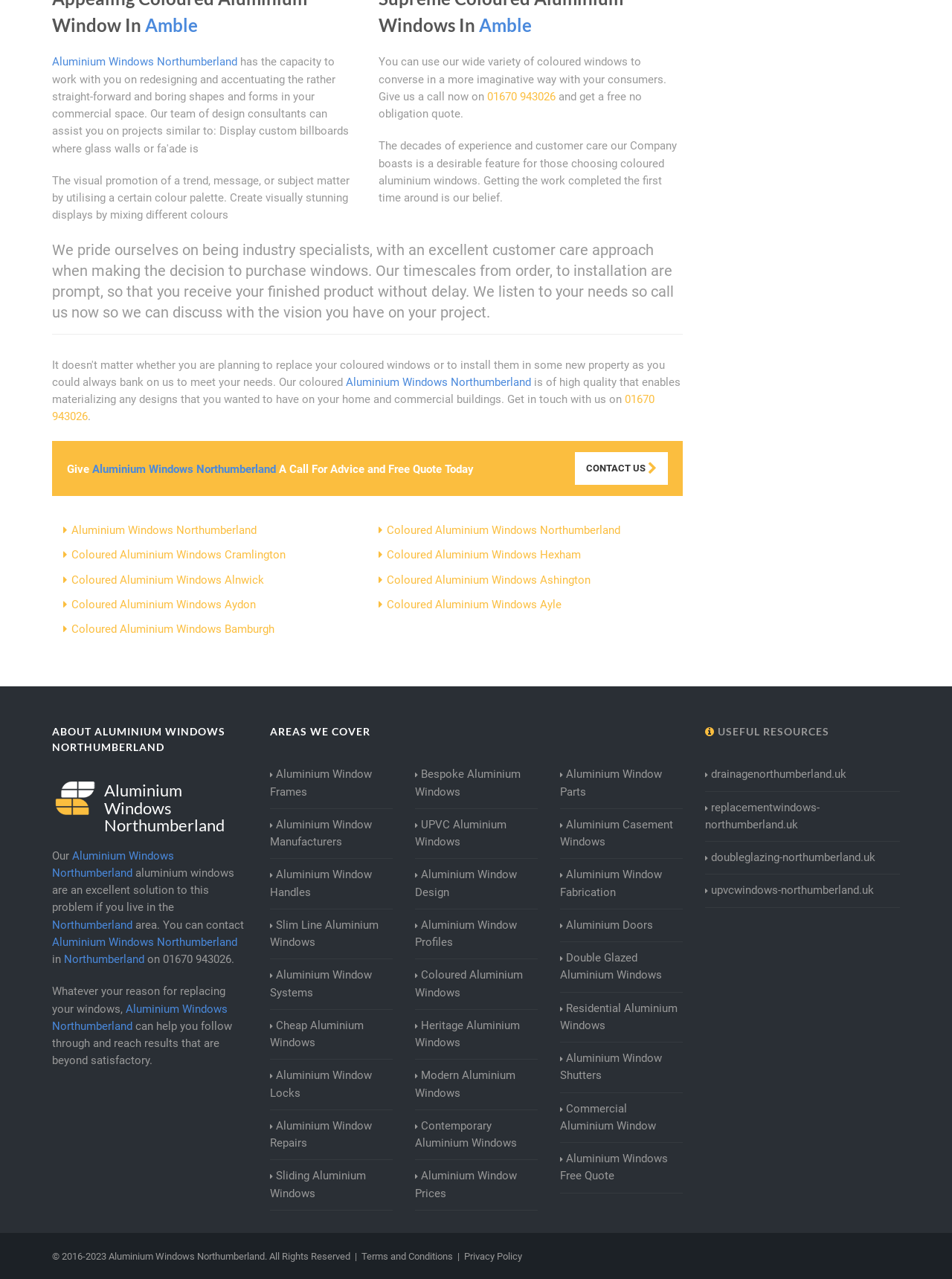What is the phone number to get a free quote?
Refer to the image and provide a one-word or short phrase answer.

01670 943026